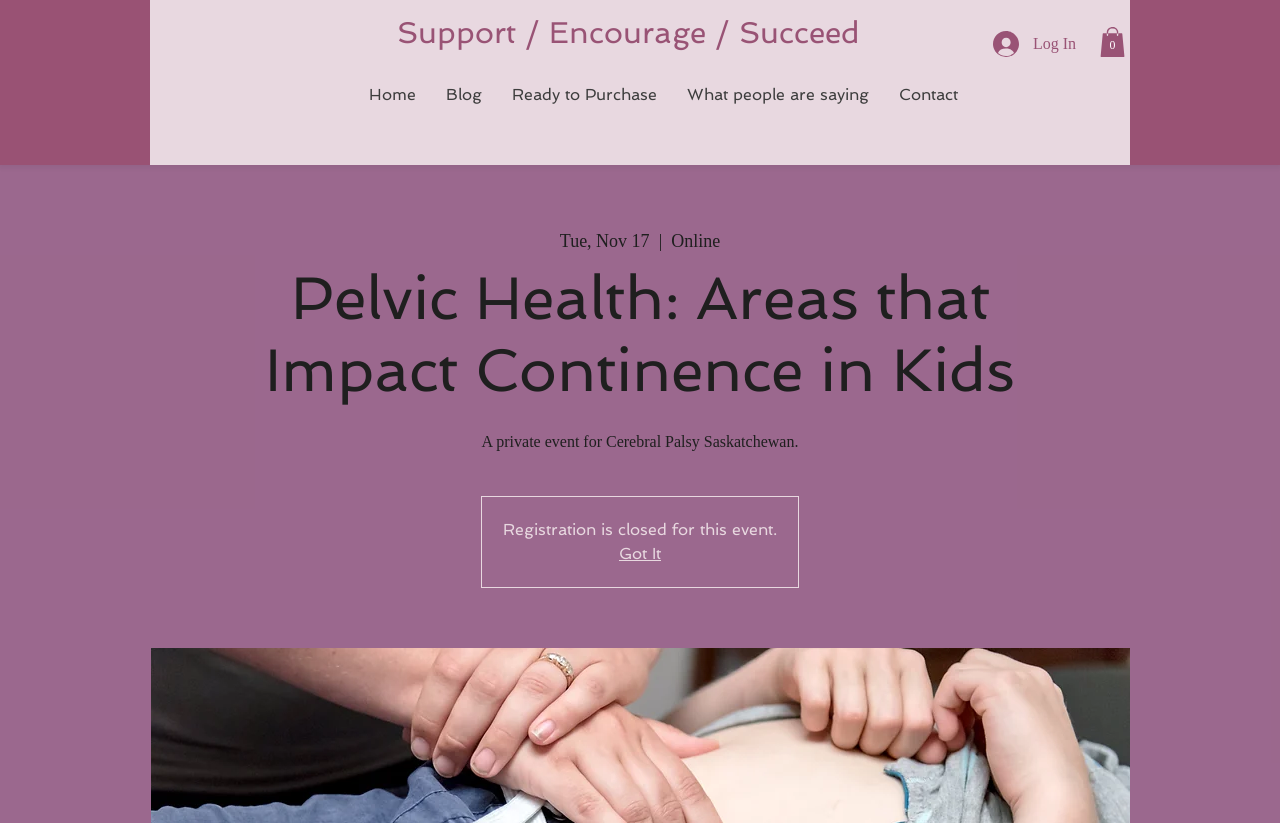Pinpoint the bounding box coordinates of the clickable area needed to execute the instruction: "Contact us". The coordinates should be specified as four float numbers between 0 and 1, i.e., [left, top, right, bottom].

[0.691, 0.101, 0.76, 0.13]